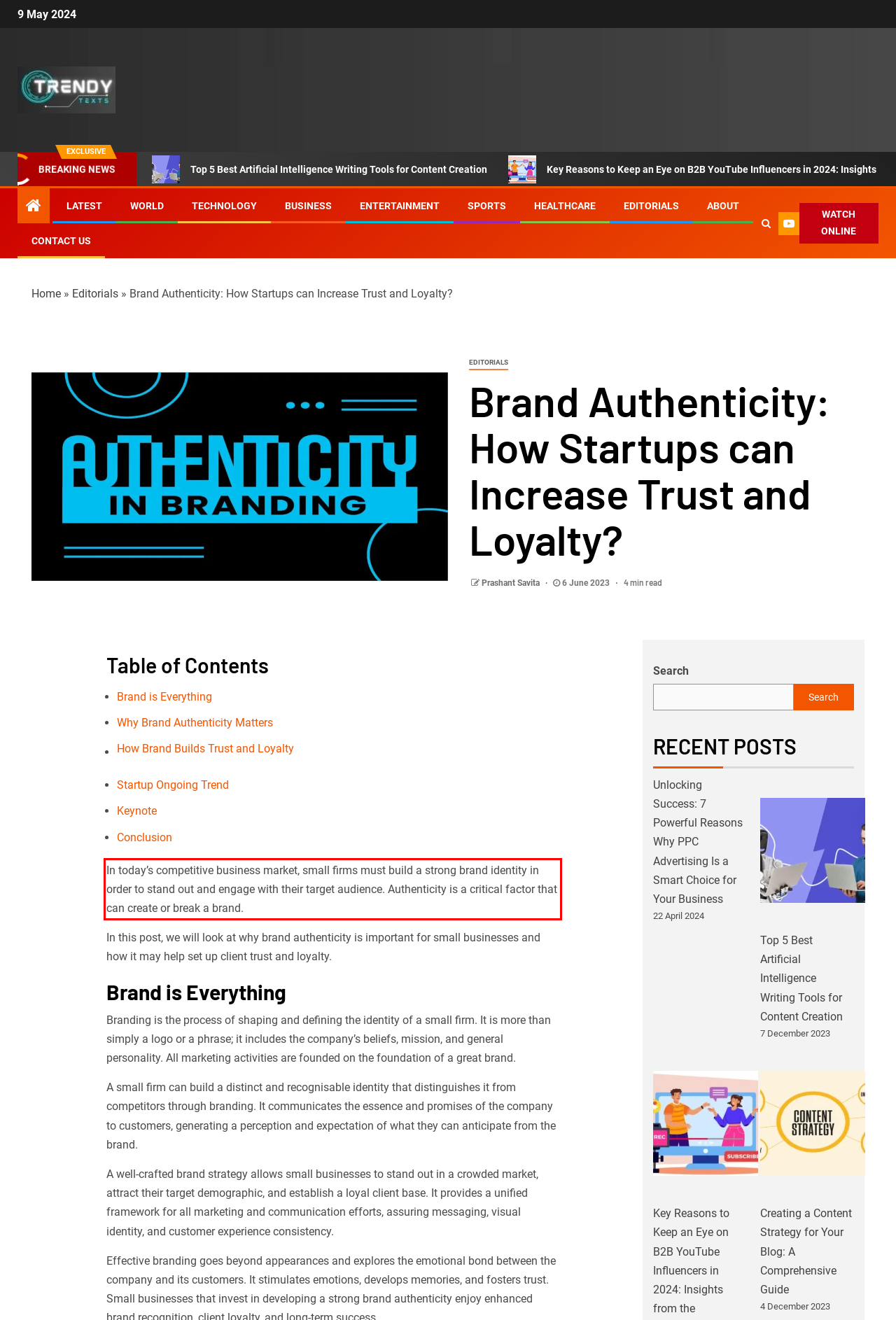Given the screenshot of the webpage, identify the red bounding box, and recognize the text content inside that red bounding box.

In today’s competitive business market, small firms must build a strong brand identity in order to stand out and engage with their target audience. Authenticity is a critical factor that can create or break a brand.